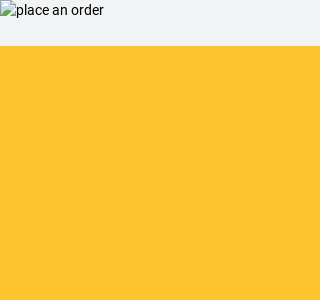Analyze the image and give a detailed response to the question:
What is the purpose of the graphic?

The caption explains that the graphic is labeled 'place an order' and is designed to encourage visitors to engage with the service by submitting their requests, which implies that its purpose is to initiate the ordering process.